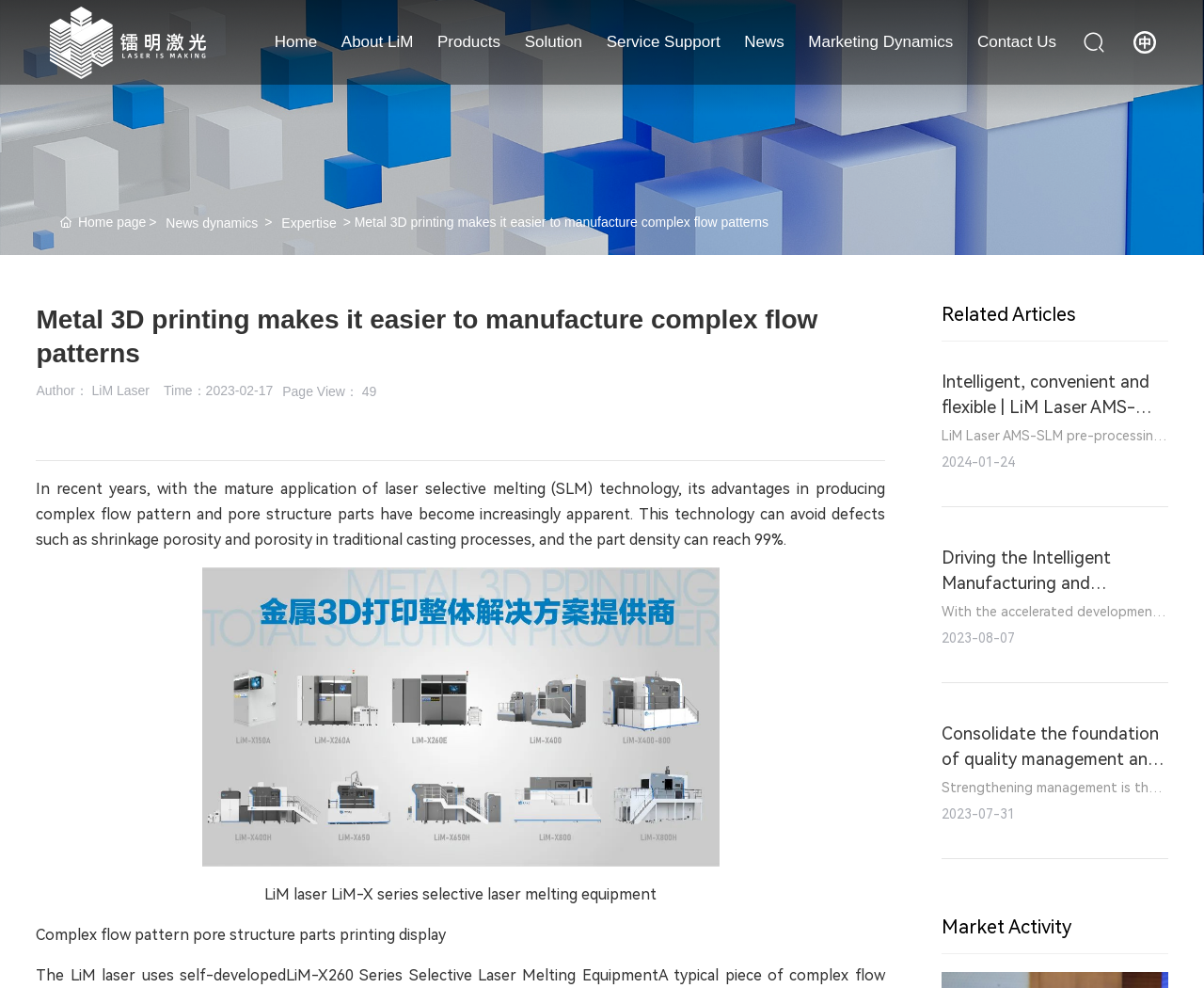Identify the bounding box for the given UI element using the description provided. Coordinates should be in the format (top-left x, top-left y, bottom-right x, bottom-right y) and must be between 0 and 1. Here is the description: Expertise

[0.234, 0.216, 0.279, 0.238]